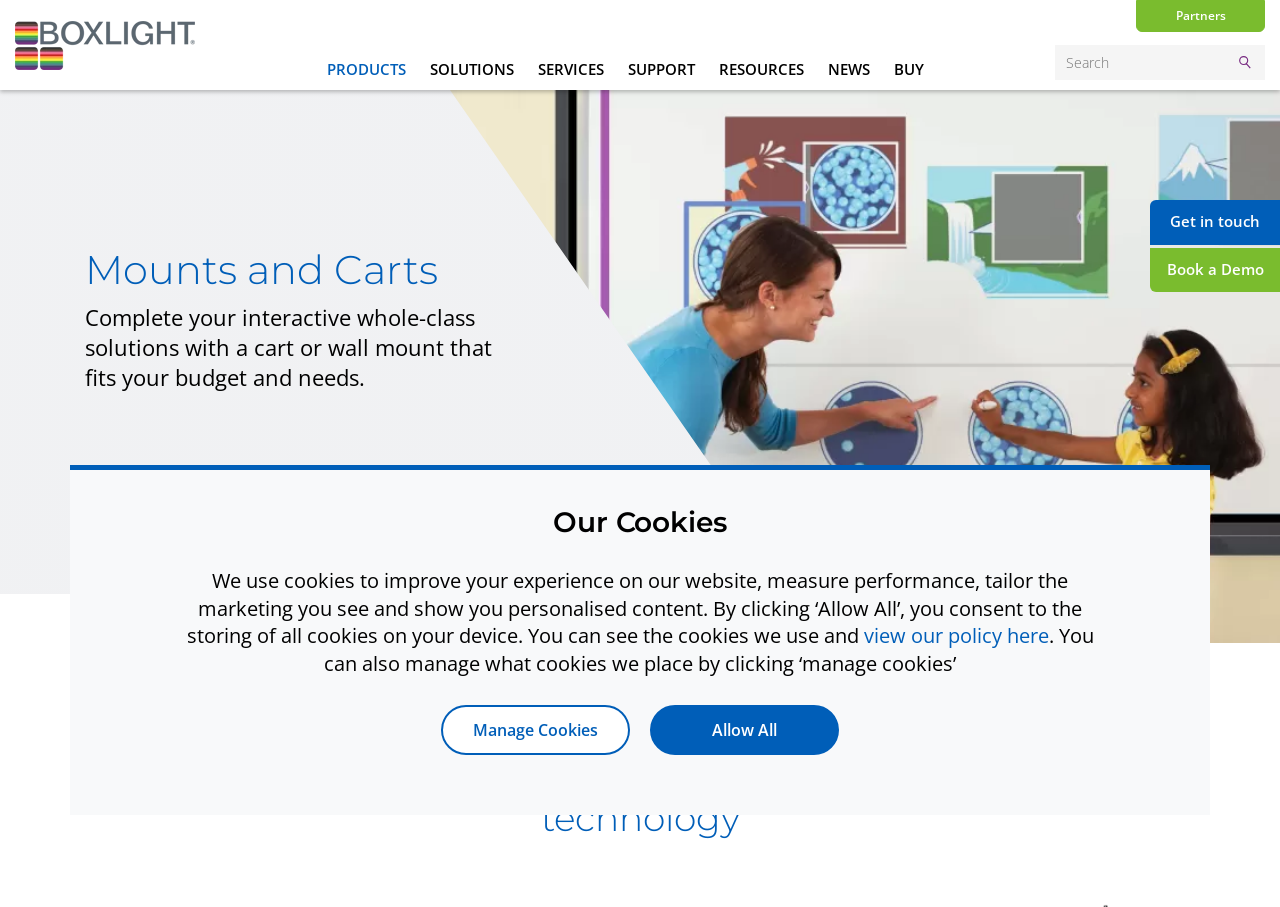Find the bounding box coordinates for the element described here: "SOLUTIONS".

[0.326, 0.054, 0.411, 0.099]